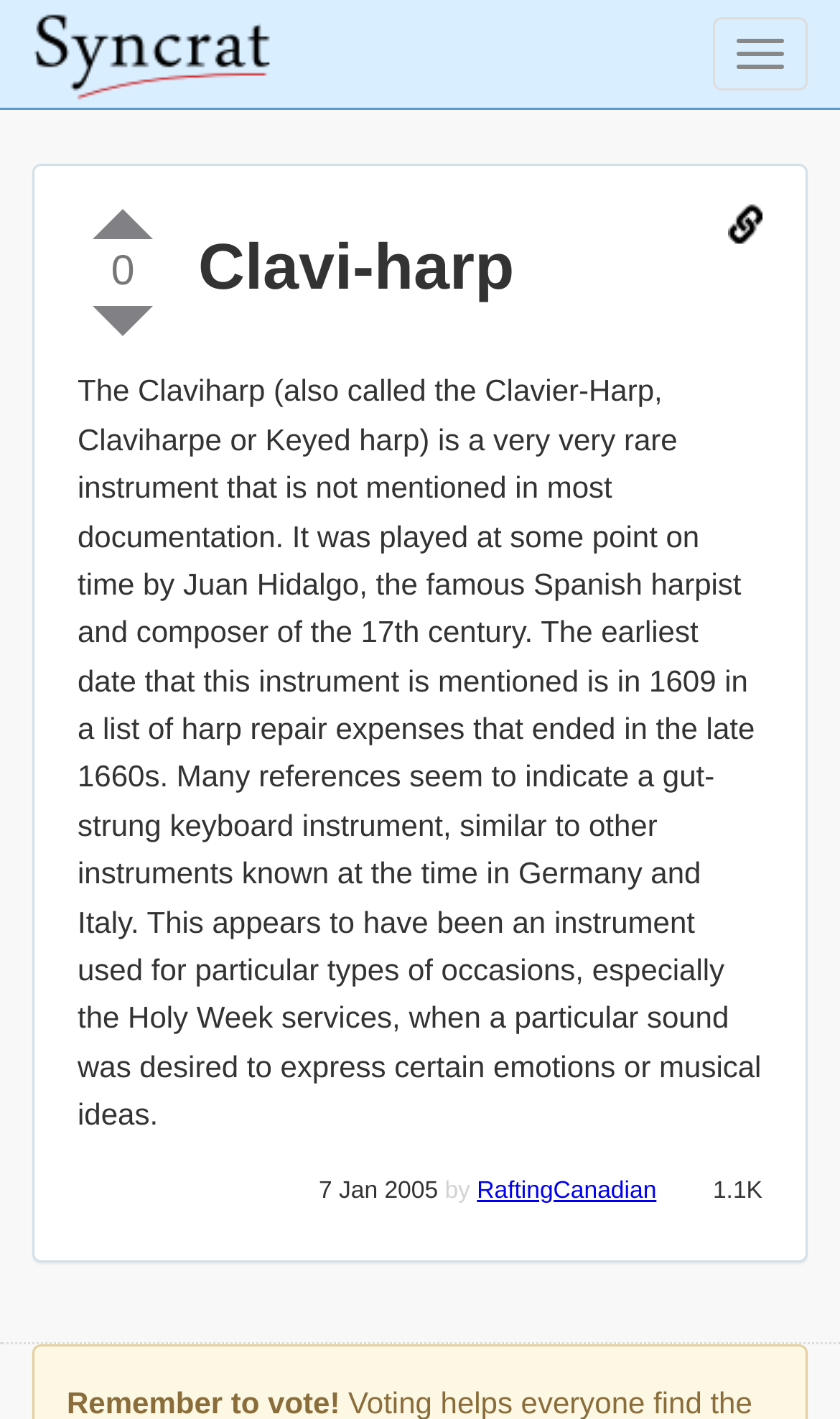Locate the bounding box coordinates of the UI element described by: "Toggle navigation". Provide the coordinates as four float numbers between 0 and 1, formatted as [left, top, right, bottom].

[0.849, 0.012, 0.962, 0.064]